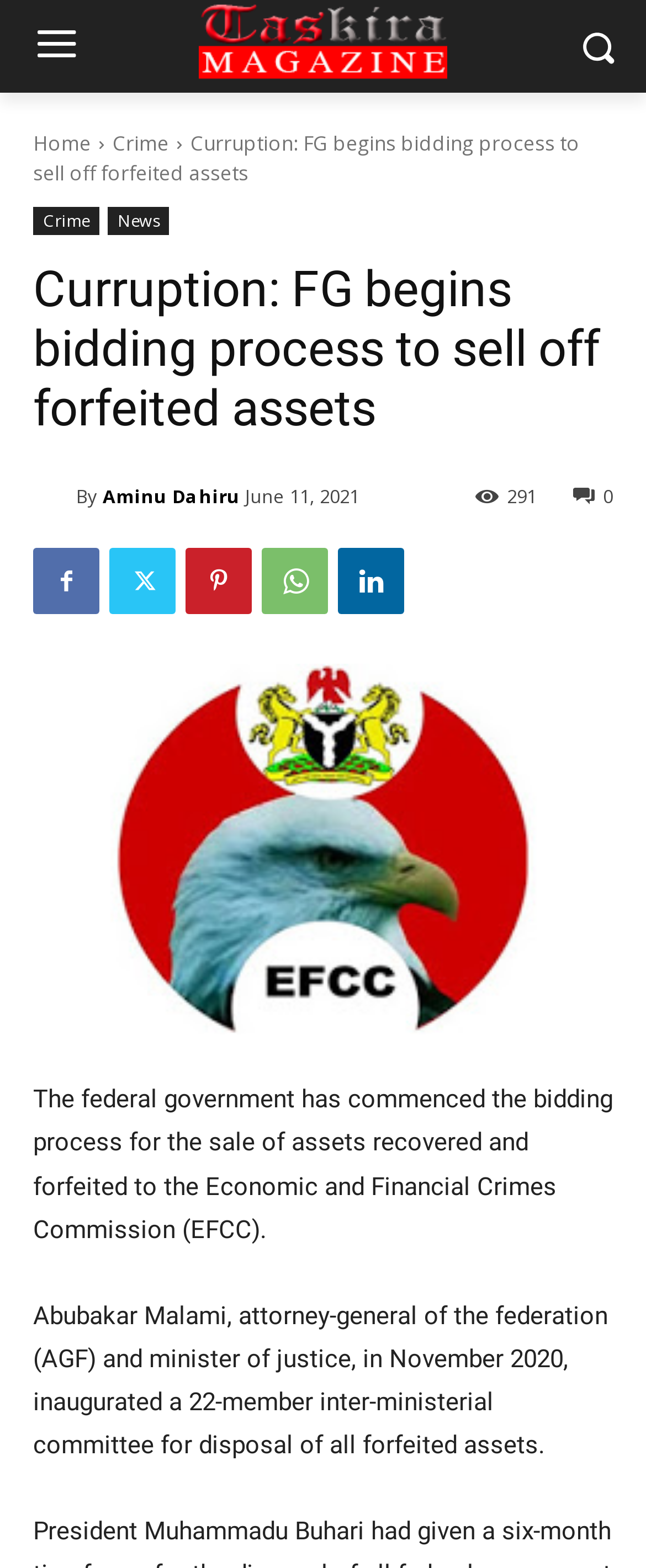Based on the image, please respond to the question with as much detail as possible:
How many comments does the article have?

The number of comments can be found by looking at the static text element which contains the number '291'.